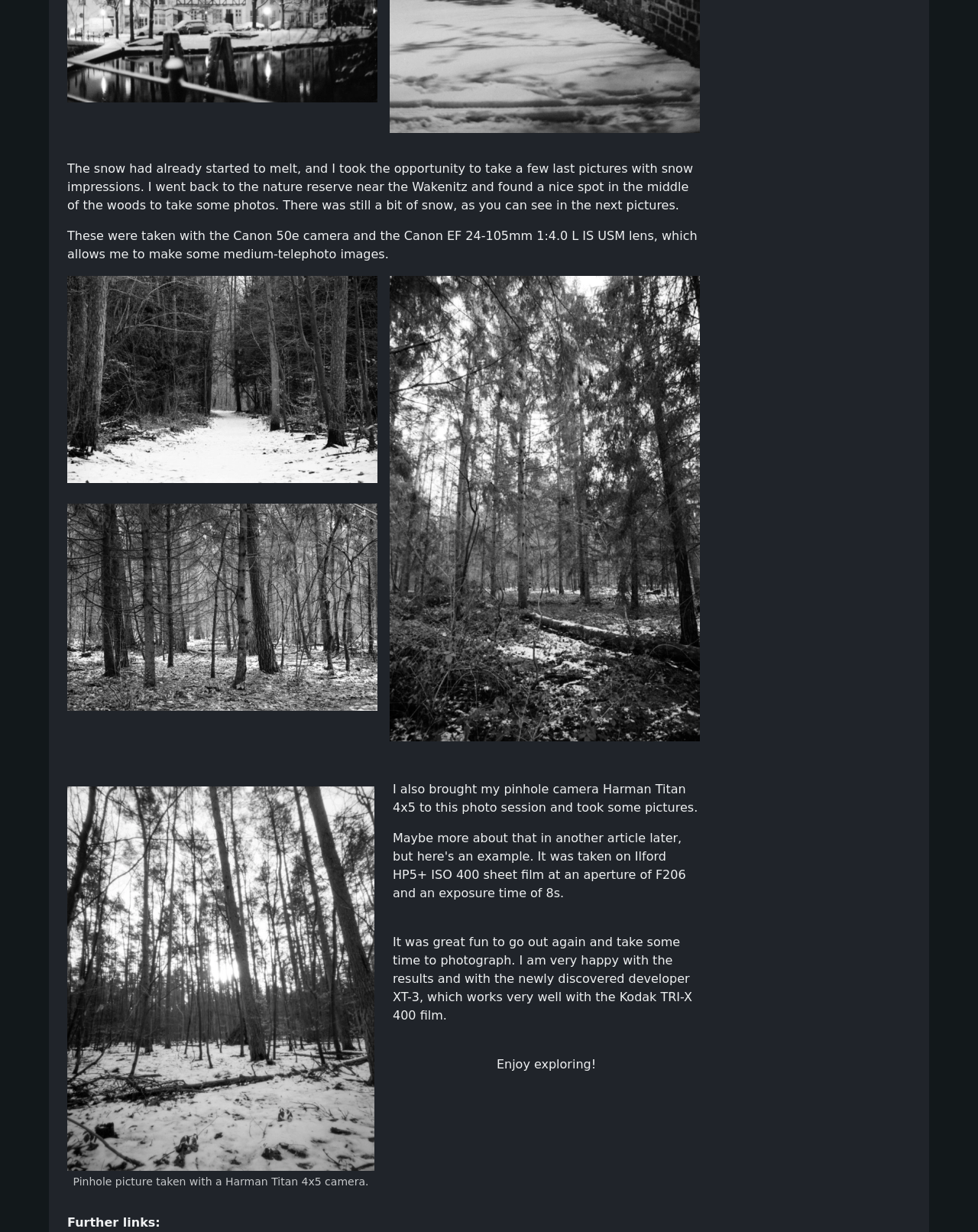Please locate the bounding box coordinates of the element's region that needs to be clicked to follow the instruction: "explore the pinhole picture of trees in the wood". The bounding box coordinates should be provided as four float numbers between 0 and 1, i.e., [left, top, right, bottom].

[0.069, 0.638, 0.383, 0.95]